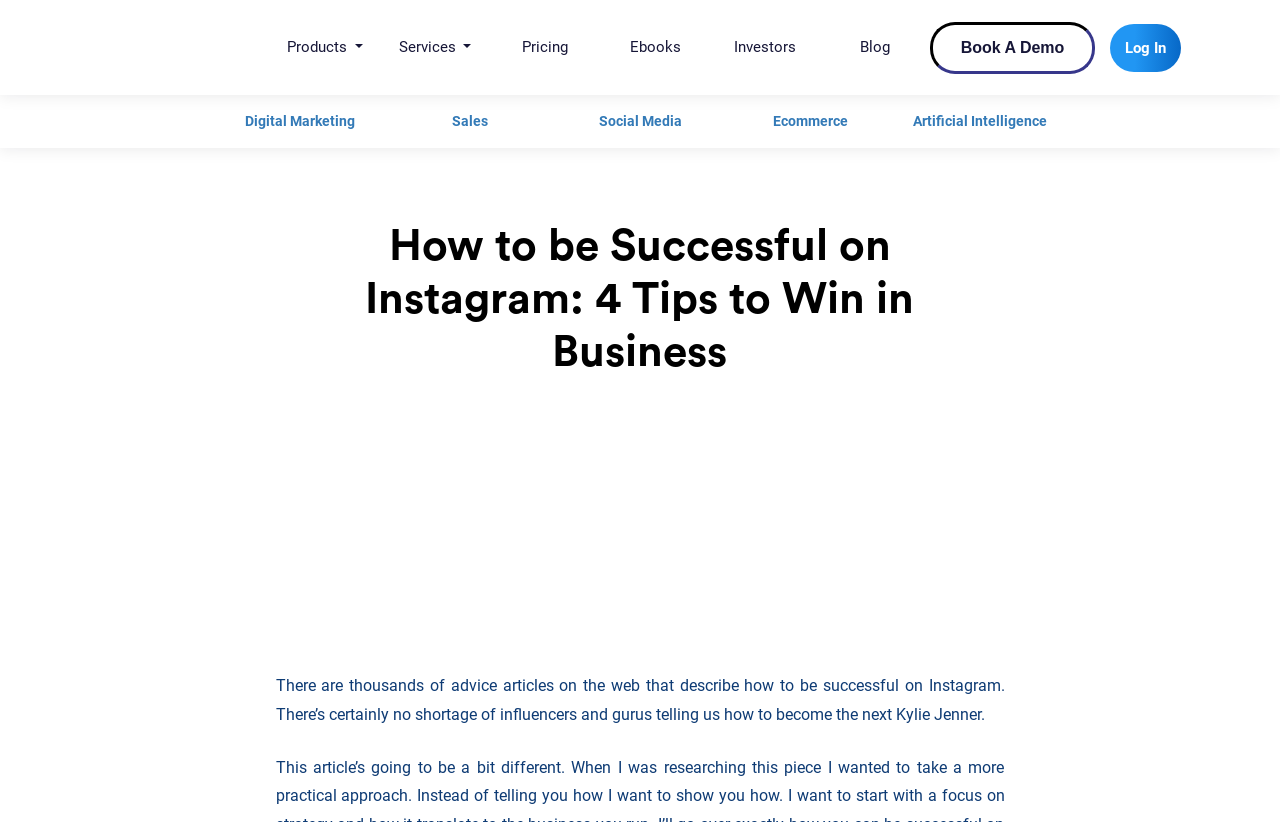Identify the first-level heading on the webpage and generate its text content.

How to be Successful on Instagram: 4 Tips to Win in Business